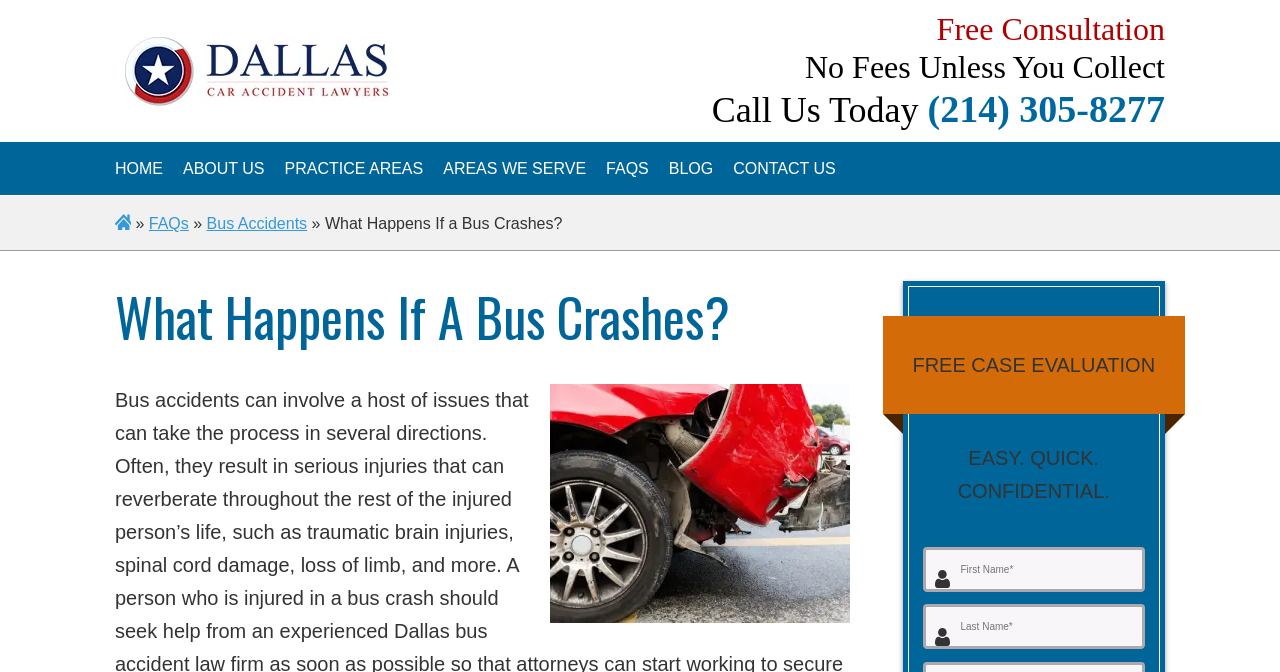Locate the bounding box coordinates of the element to click to perform the following action: 'Call the phone number'. The coordinates should be given as four float values between 0 and 1, in the form of [left, top, right, bottom].

[0.725, 0.131, 0.91, 0.193]